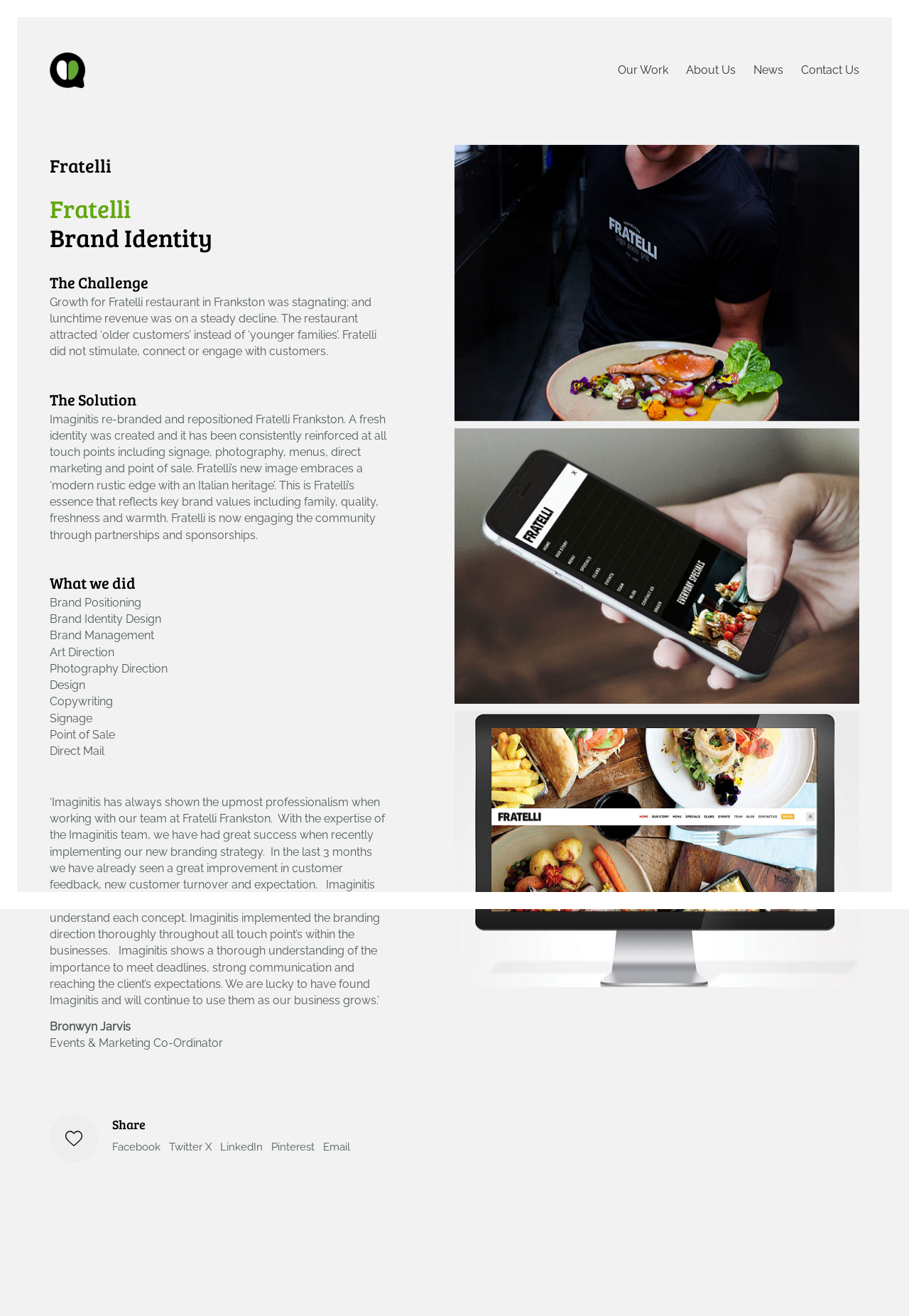Determine the bounding box coordinates of the region that needs to be clicked to achieve the task: "Read the article about 'Landmark Decision Reshapes Connecticut Third-Party Visitation Law'".

None